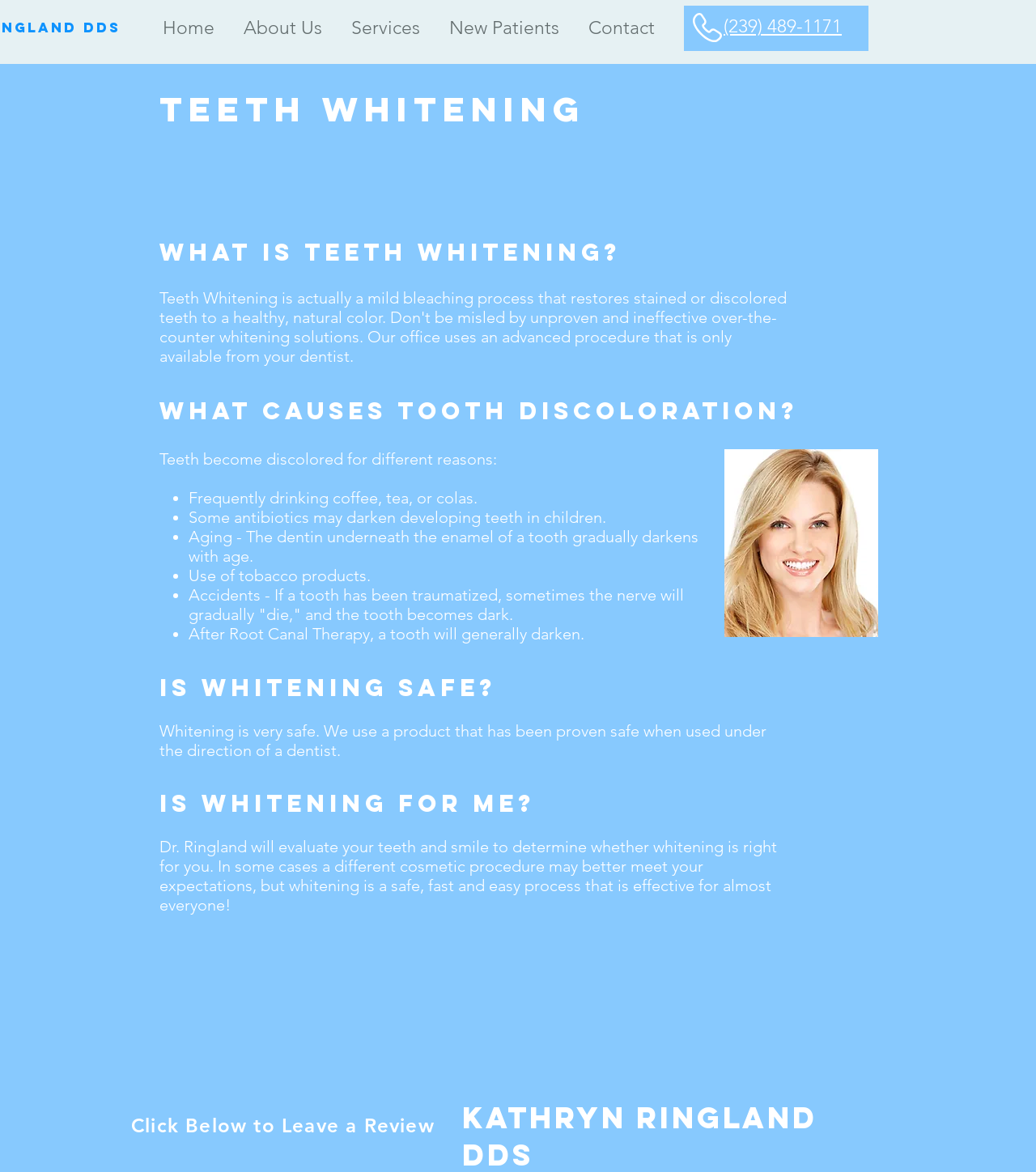What is the phone number of the dentist?
Analyze the screenshot and provide a detailed answer to the question.

The phone number of the dentist can be found at the top of the webpage, next to the navigation links. It is displayed as a link with the text '(239) 489-1171'.